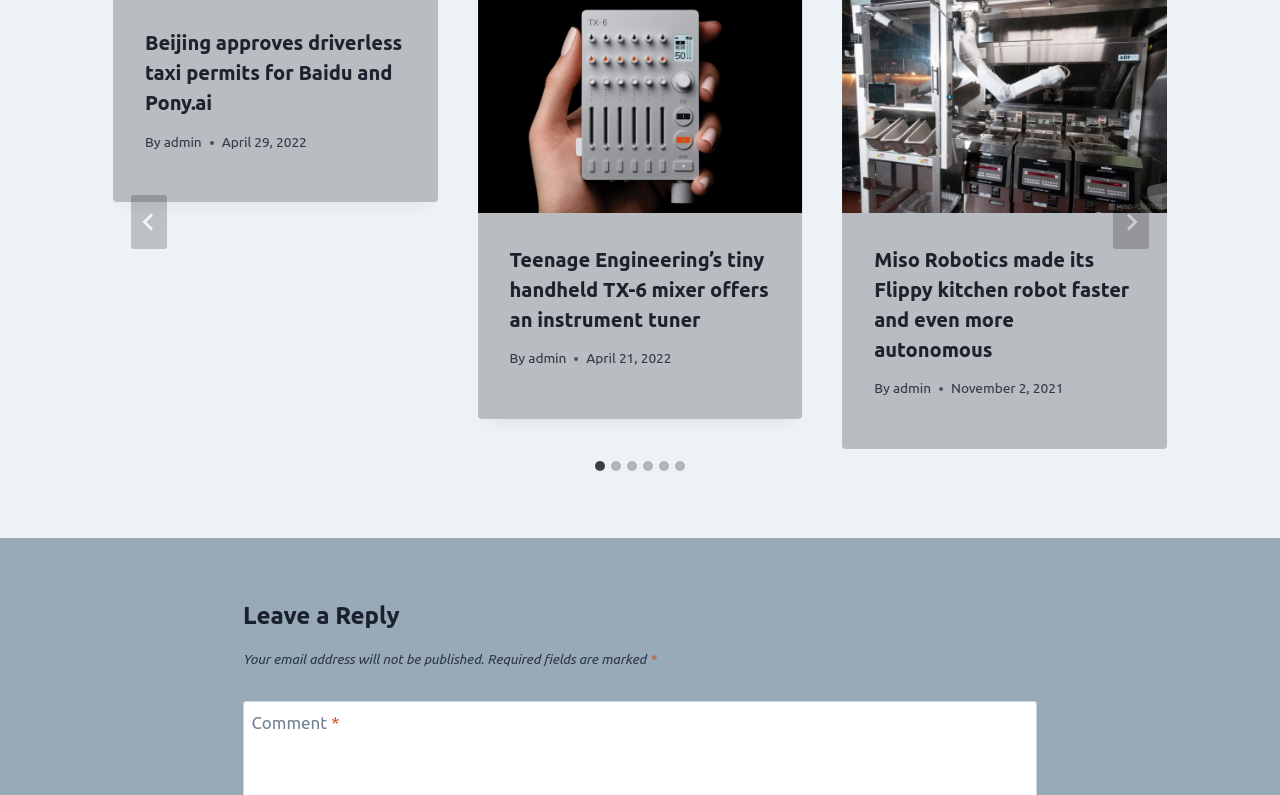Respond to the question below with a concise word or phrase:
What is the orientation of the tablist?

horizontal